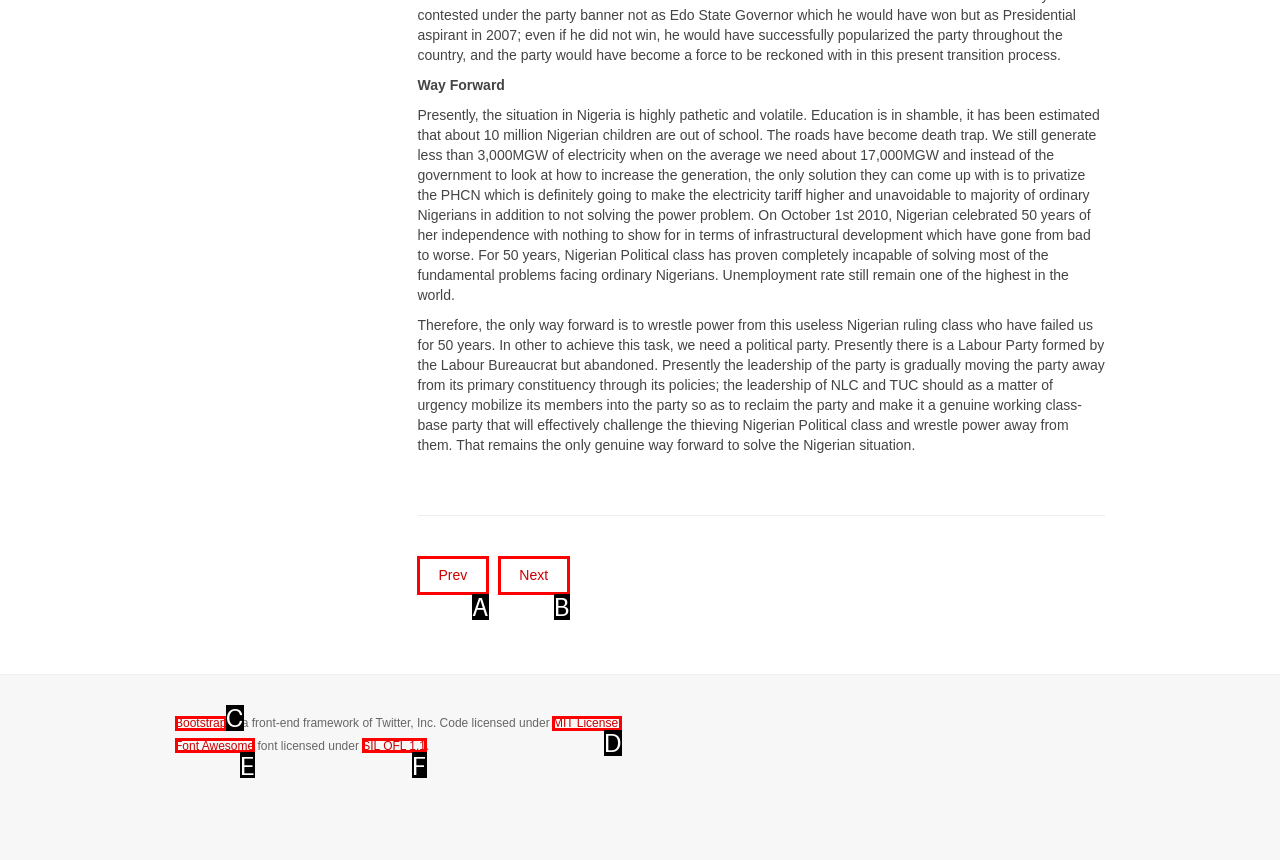Given the description: Font Awesome
Identify the letter of the matching UI element from the options.

E